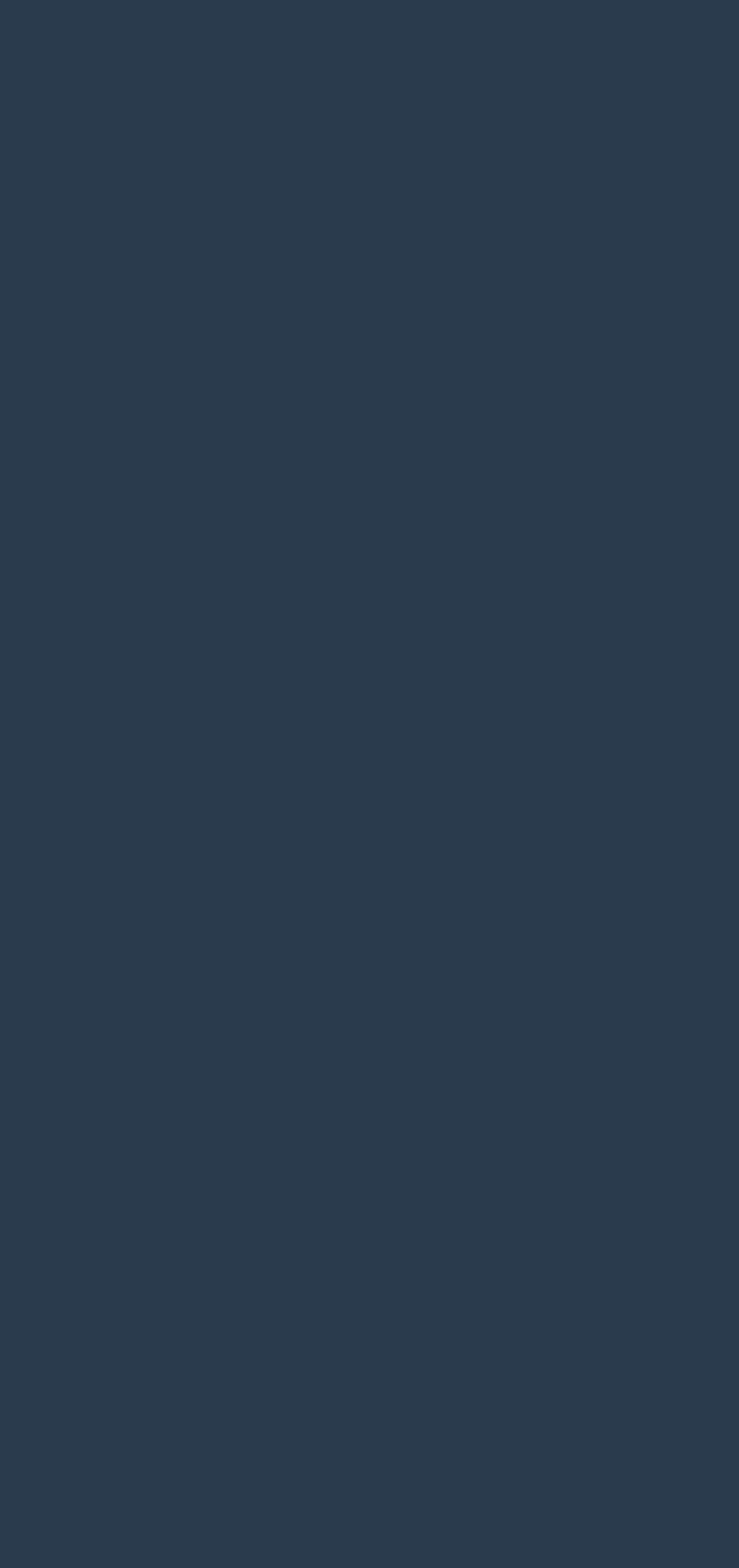What is the link to the privacy policy?
Based on the visual, give a brief answer using one word or a short phrase.

Privacy Policy